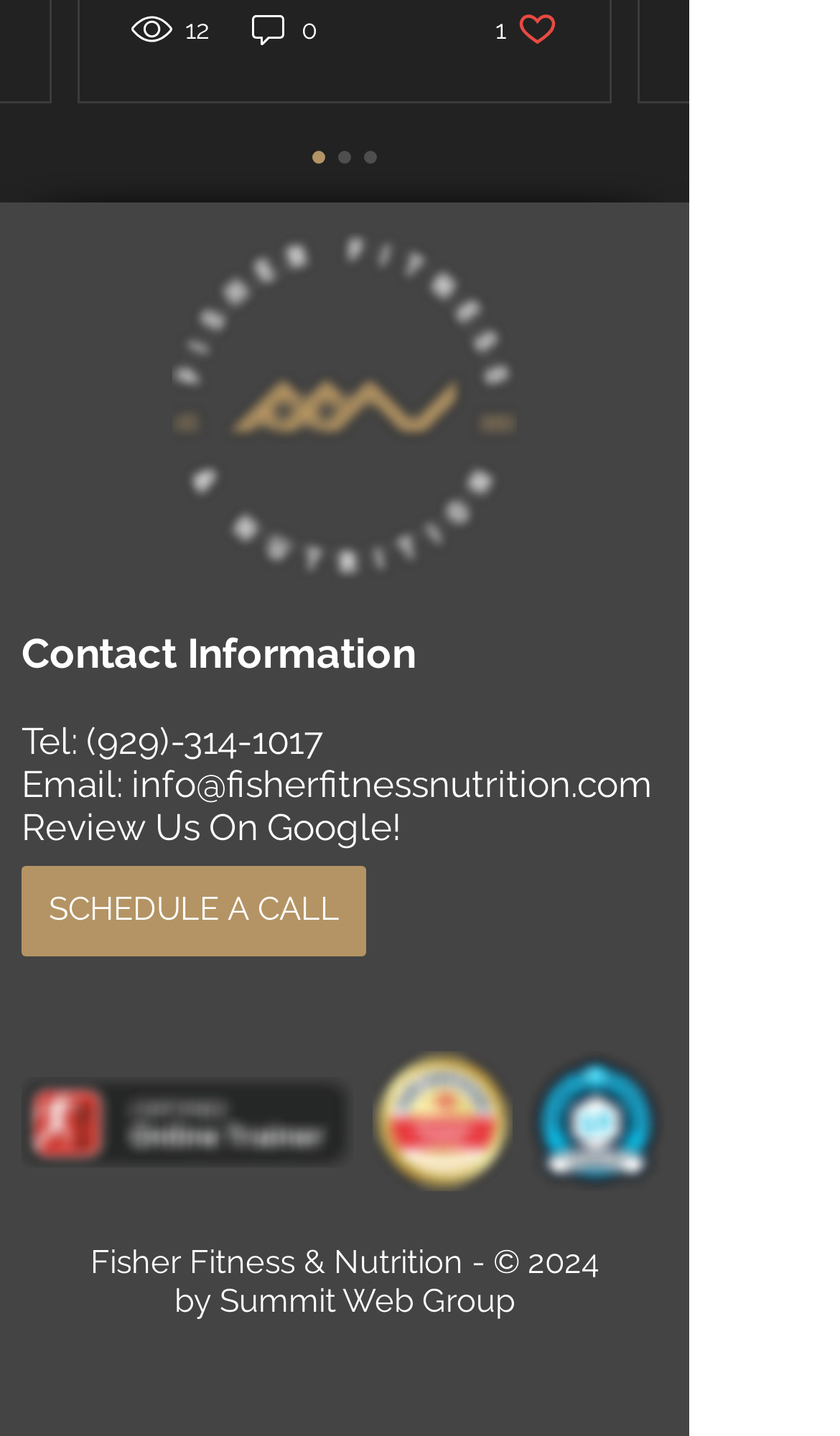What is the name of the company?
Relying on the image, give a concise answer in one word or a brief phrase.

Fisher Fitness & Nutrition